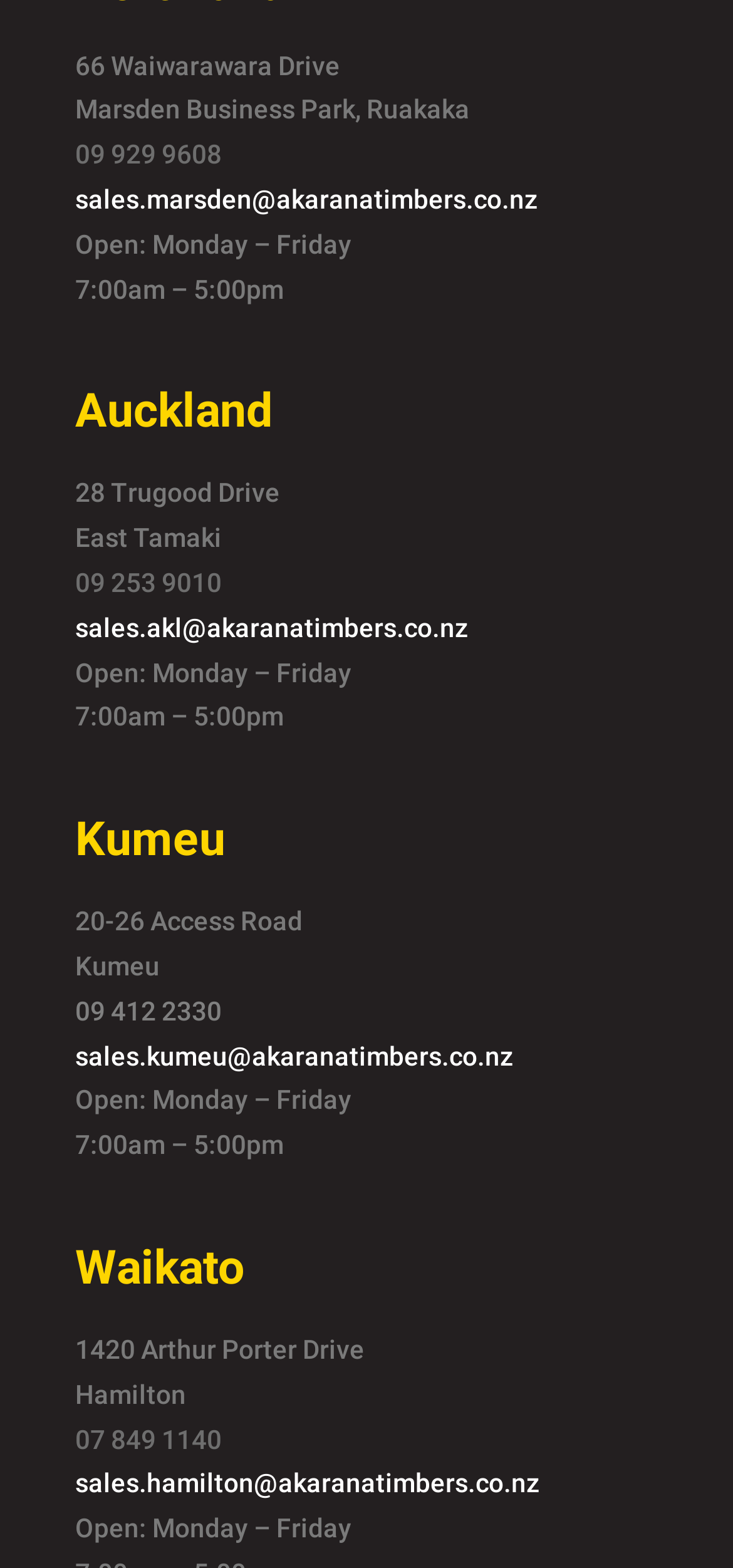What is the email address of the Waikato branch?
Please answer the question as detailed as possible.

I found the email address by looking at the link element with the text 'sales.hamilton@akaranatimbers.co.nz', which is located under the 'Waikato' heading.